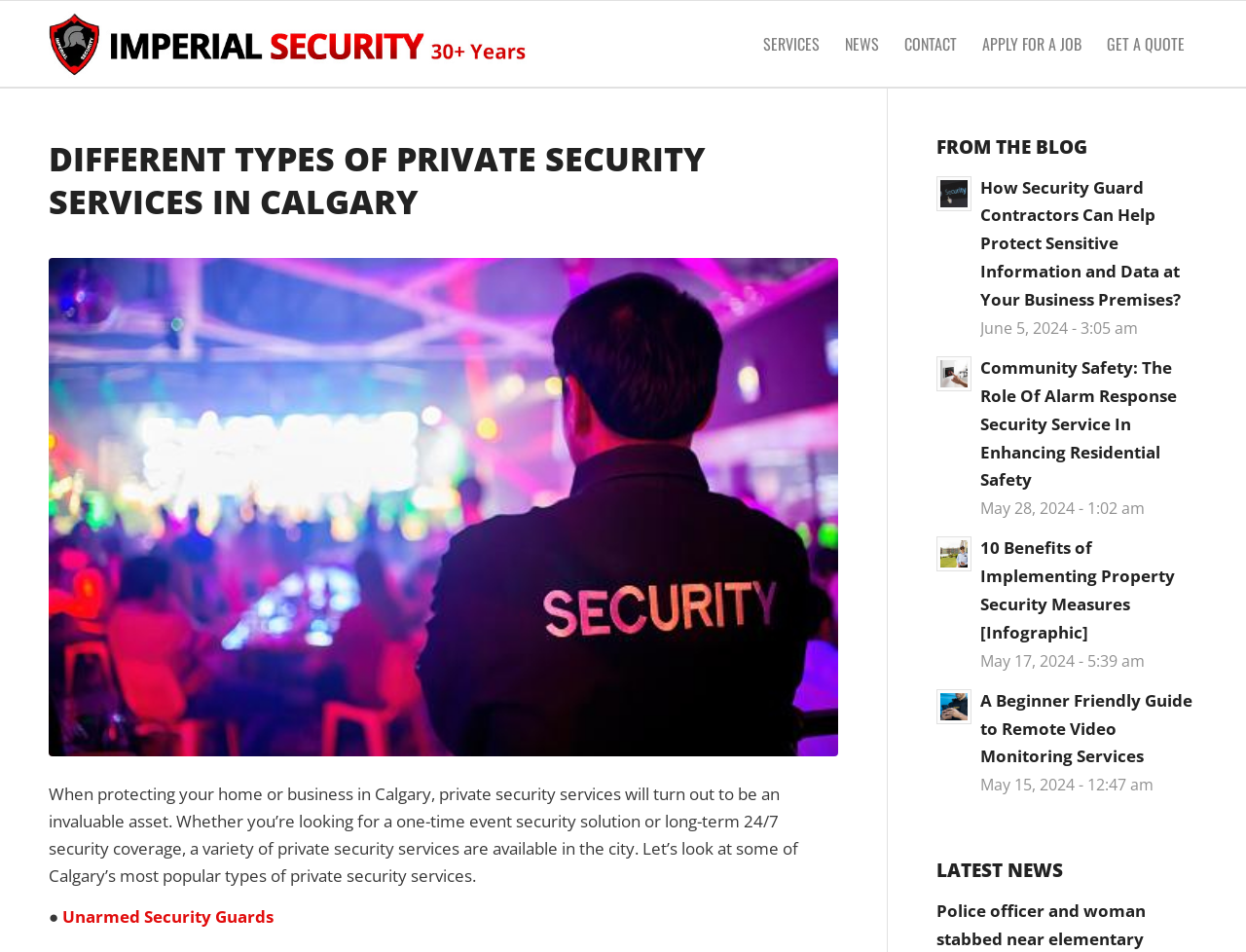Find the bounding box coordinates of the element to click in order to complete the given instruction: "Learn about Unarmed Security Guards."

[0.05, 0.951, 0.22, 0.975]